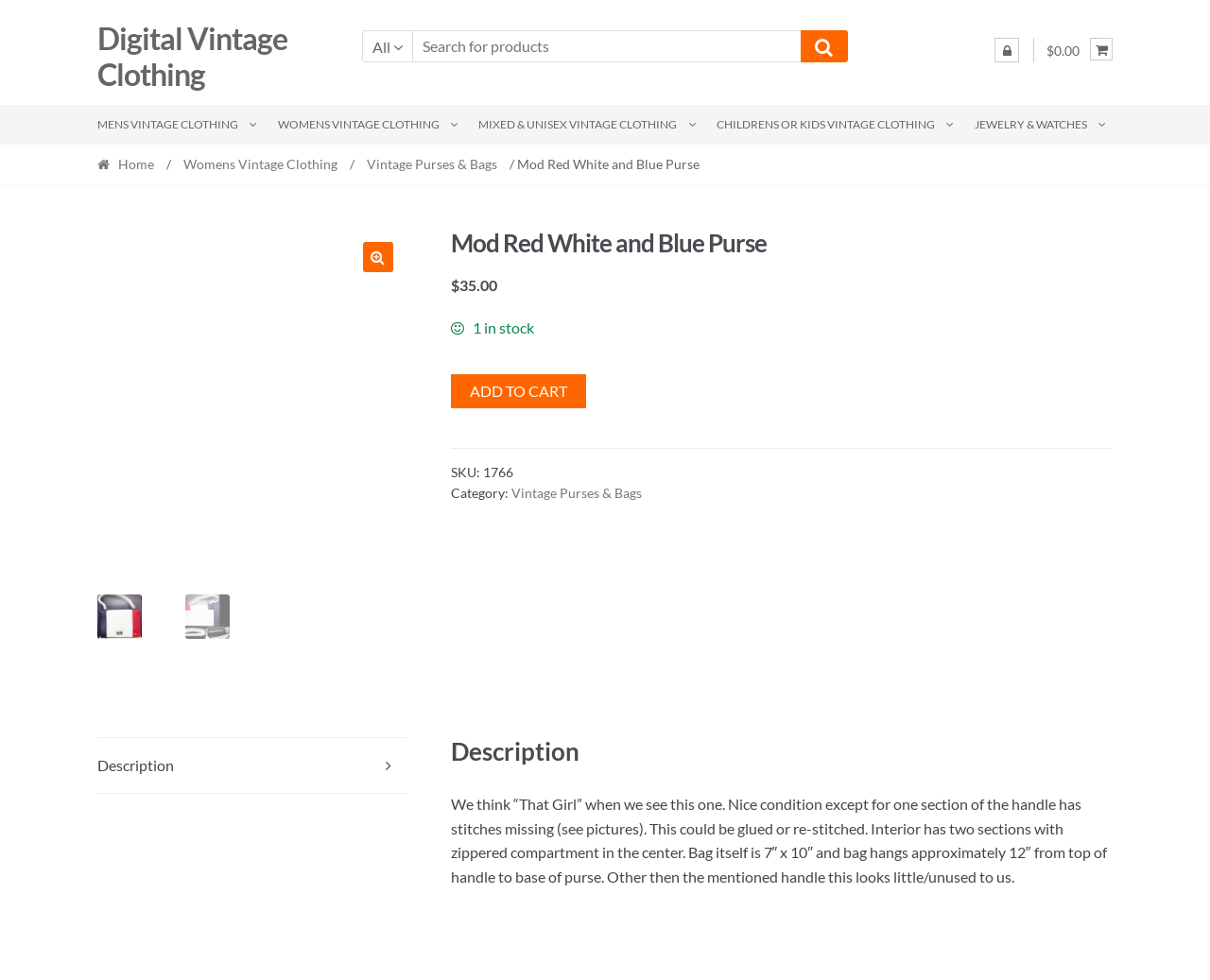What is the condition of the handle of the purse?
Respond to the question with a single word or phrase according to the image.

Missing stitches